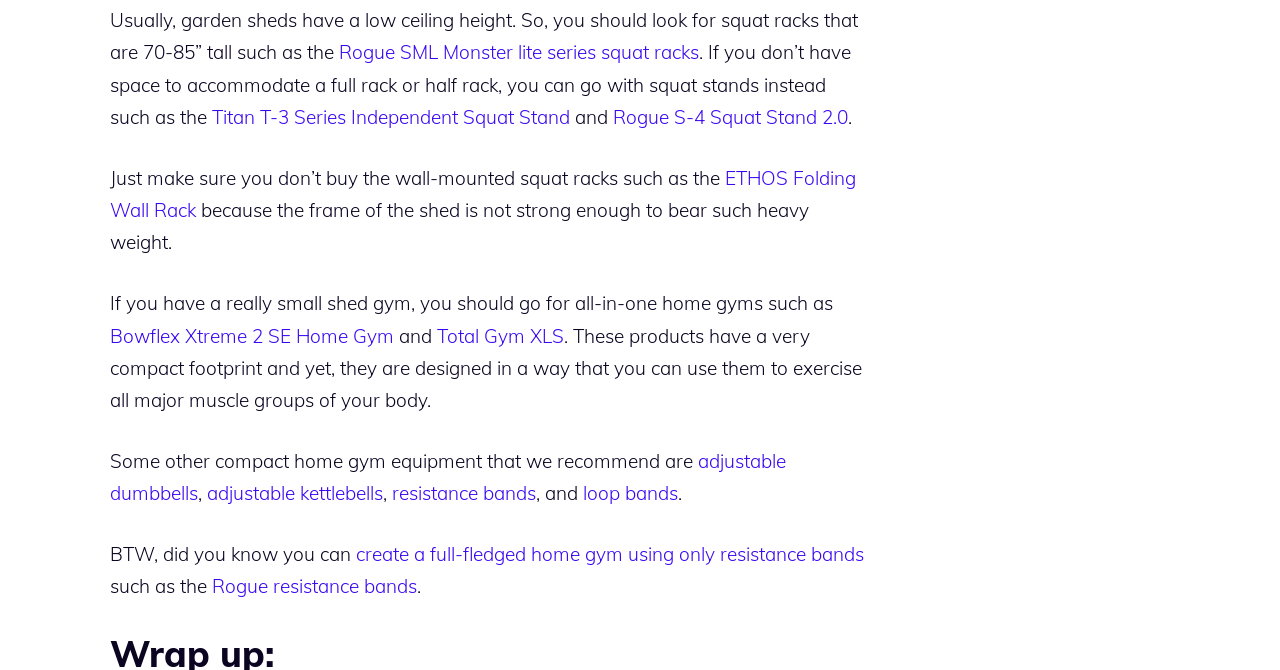What is an alternative to traditional gym equipment?
Please look at the screenshot and answer using one word or phrase.

Resistance bands